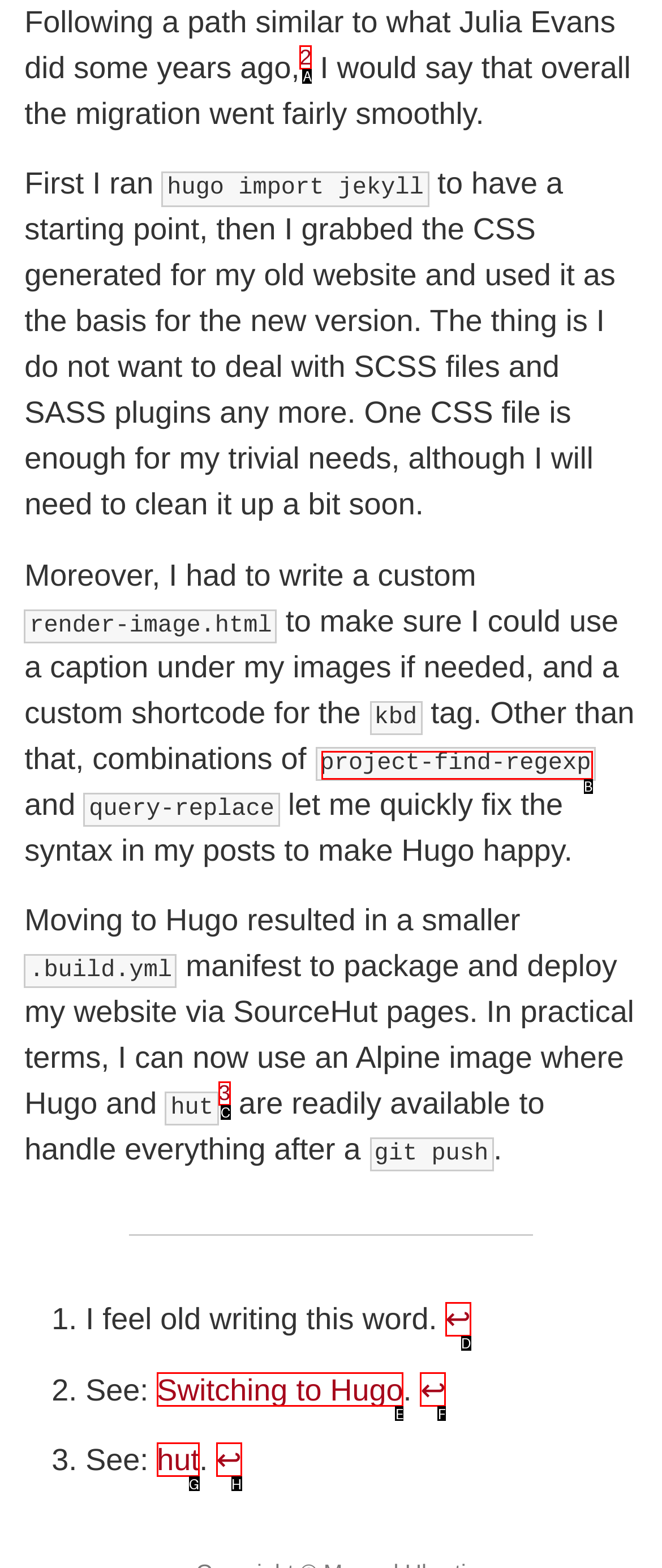Select the appropriate letter to fulfill the given instruction: view the code snippet 'project-find-regexp'
Provide the letter of the correct option directly.

B